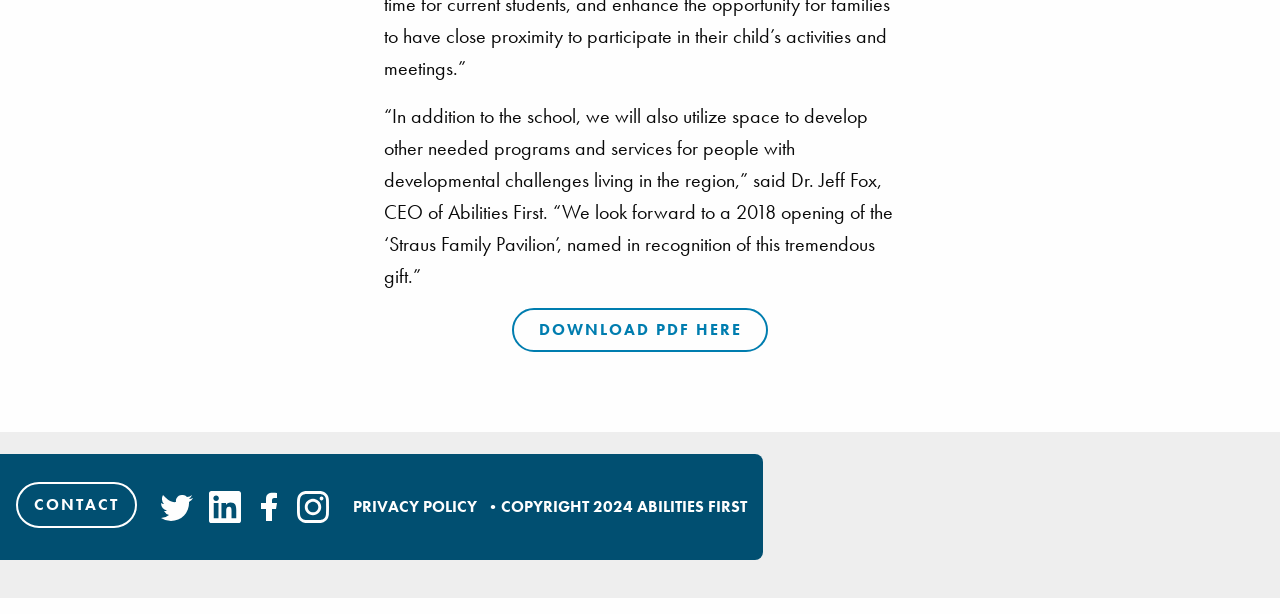Who is the CEO of Abilities First?
Respond to the question with a well-detailed and thorough answer.

The quote on the webpage mentions Dr. Jeff Fox as the CEO of Abilities First, indicating that he is the person leading the organization.